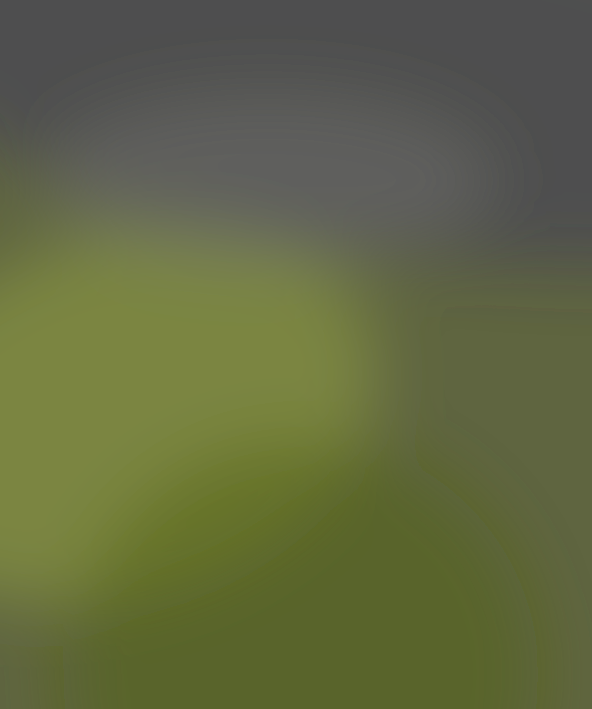Give a detailed account of the visual content in the image.

The image captures a scenic view of the Northern Black Forest, highlighting its lush greenery and tranquil atmosphere. This picturesque landscape is part of a perfect day trip from Karlsruhe, inviting visitors to explore nature. The image supports the narrative of an easy gateway to this renowned area, known for its spa parks, charming villages, and the thrilling experience of crossing a suspension bridge high above the treetops. Ideal for those seeking both relaxation and adventure, the Northern Black Forest offers a variety of outdoor activities amid stunning natural beauty.